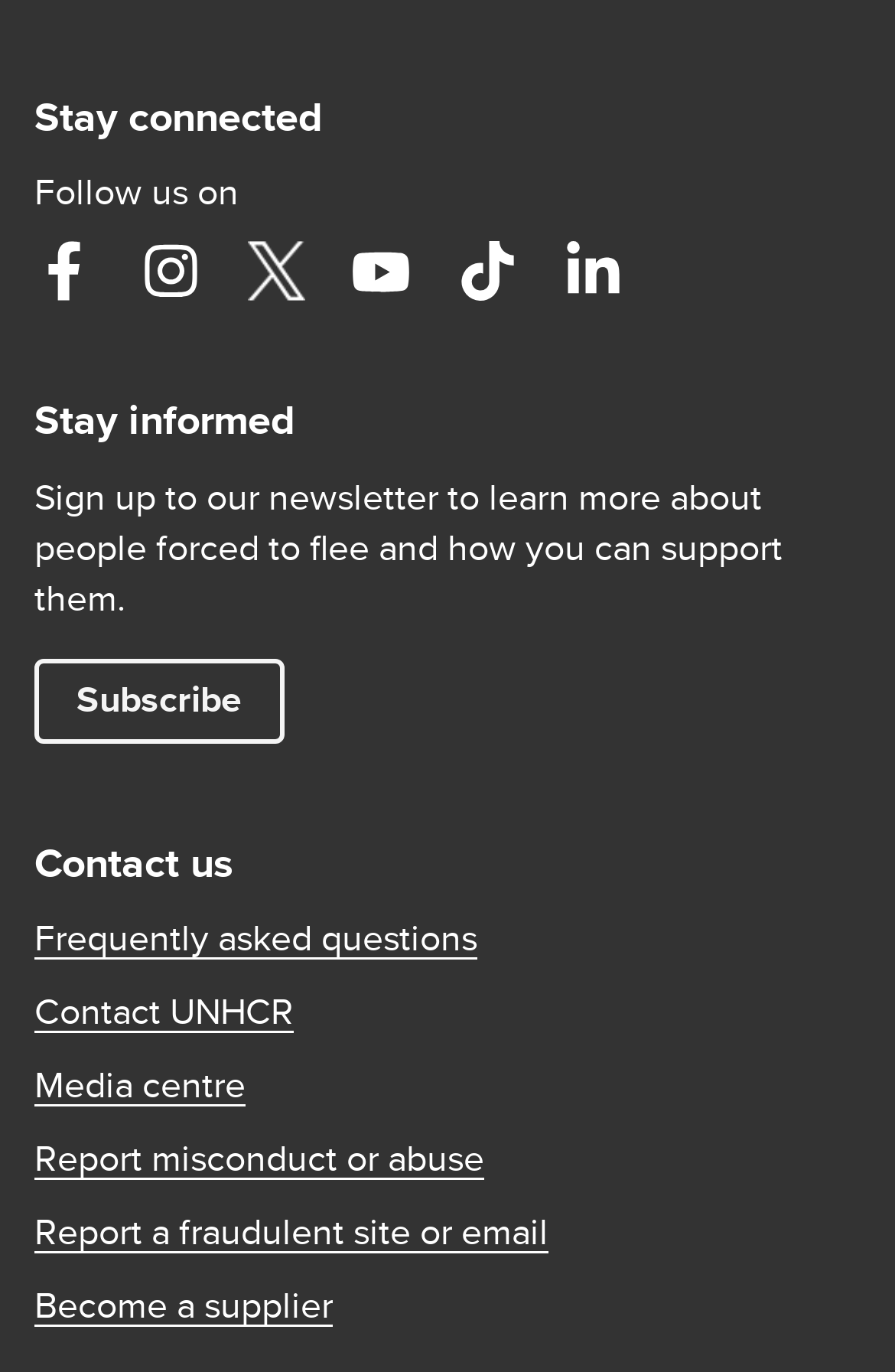Find the bounding box coordinates for the area you need to click to carry out the instruction: "Subscribe to the newsletter". The coordinates should be four float numbers between 0 and 1, indicated as [left, top, right, bottom].

[0.038, 0.481, 0.318, 0.542]